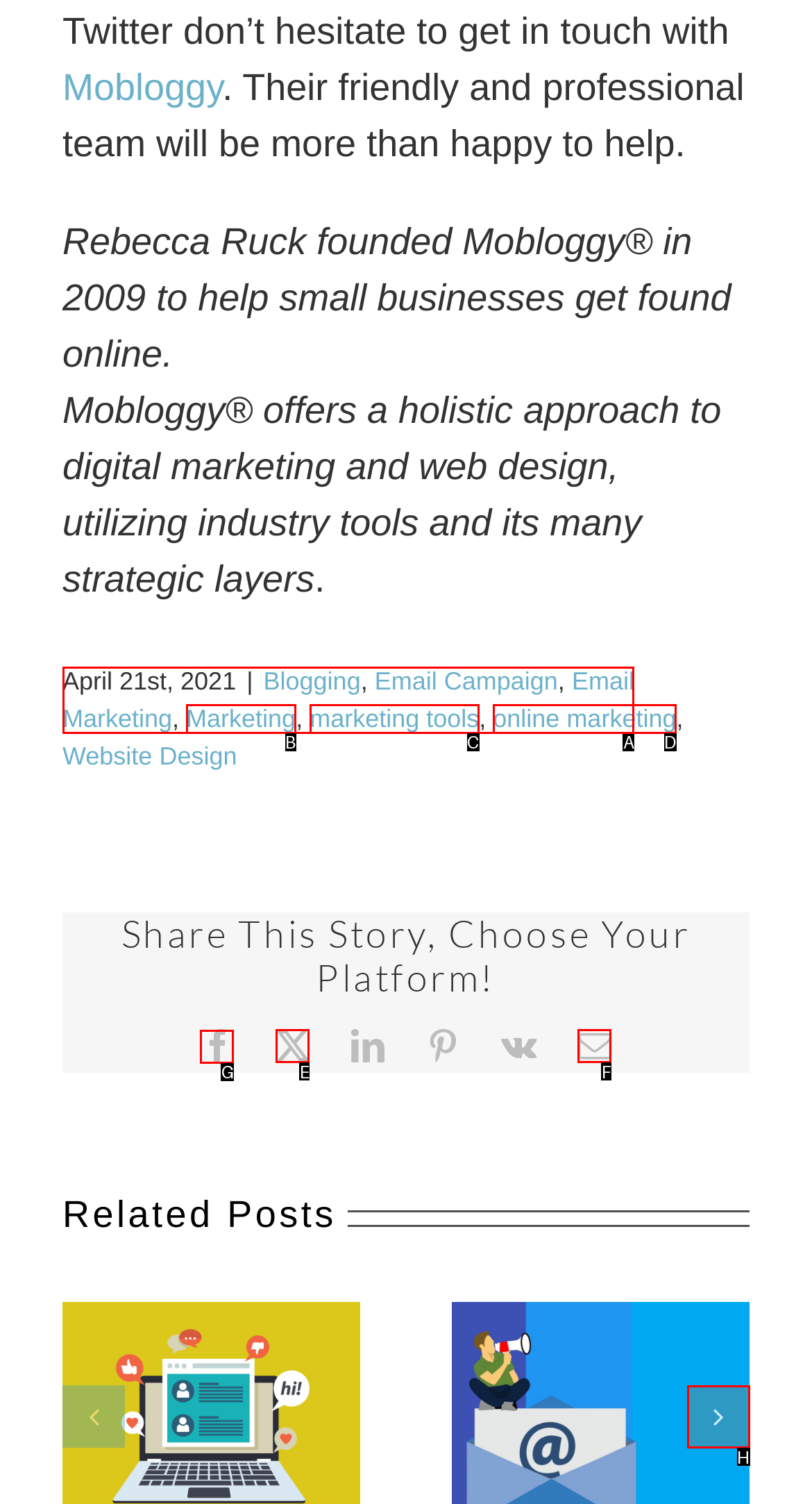Which lettered option should I select to achieve the task: Share on Facebook according to the highlighted elements in the screenshot?

G